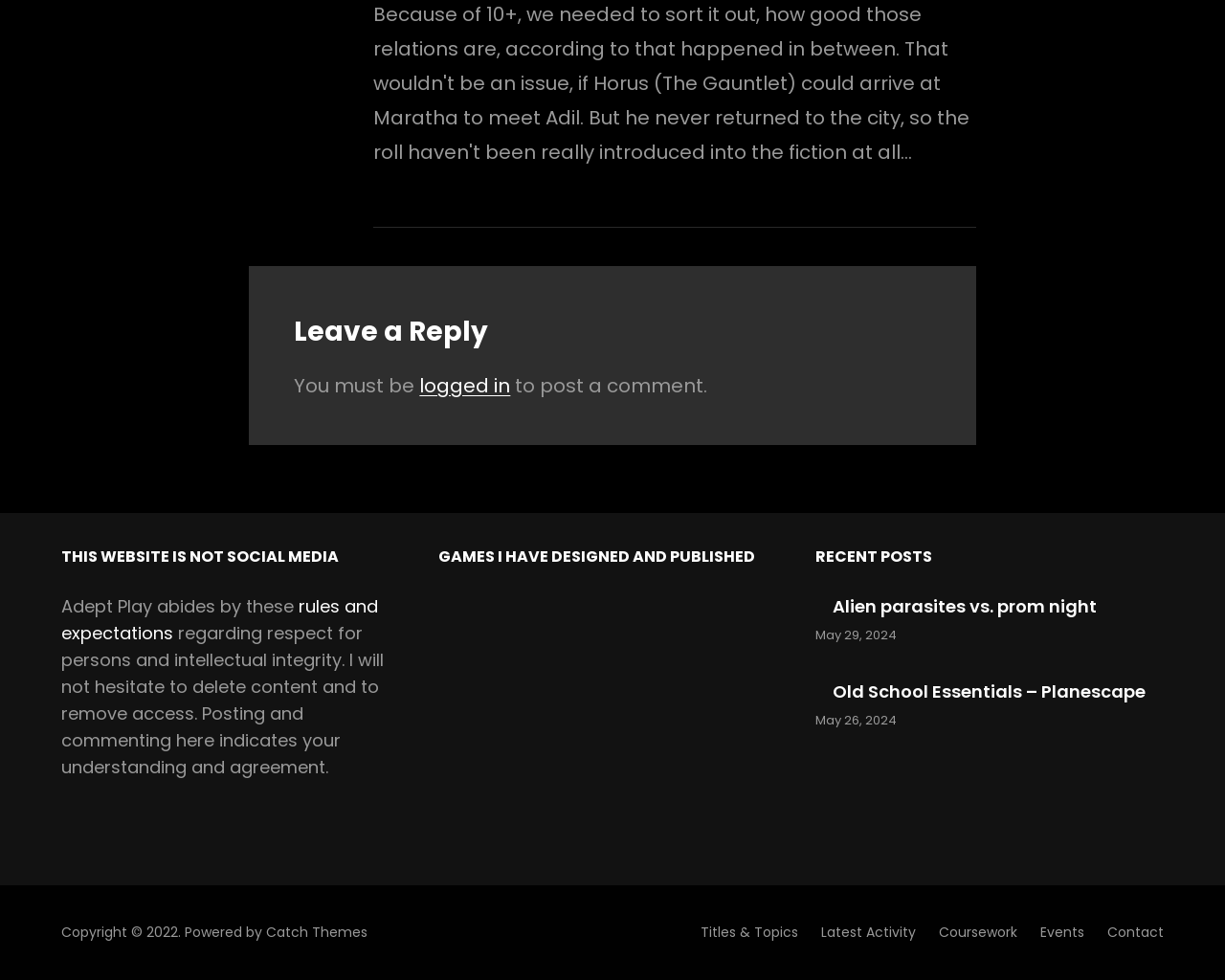What type of content can be found on the website?
Using the visual information from the image, give a one-word or short-phrase answer.

Games and blog posts